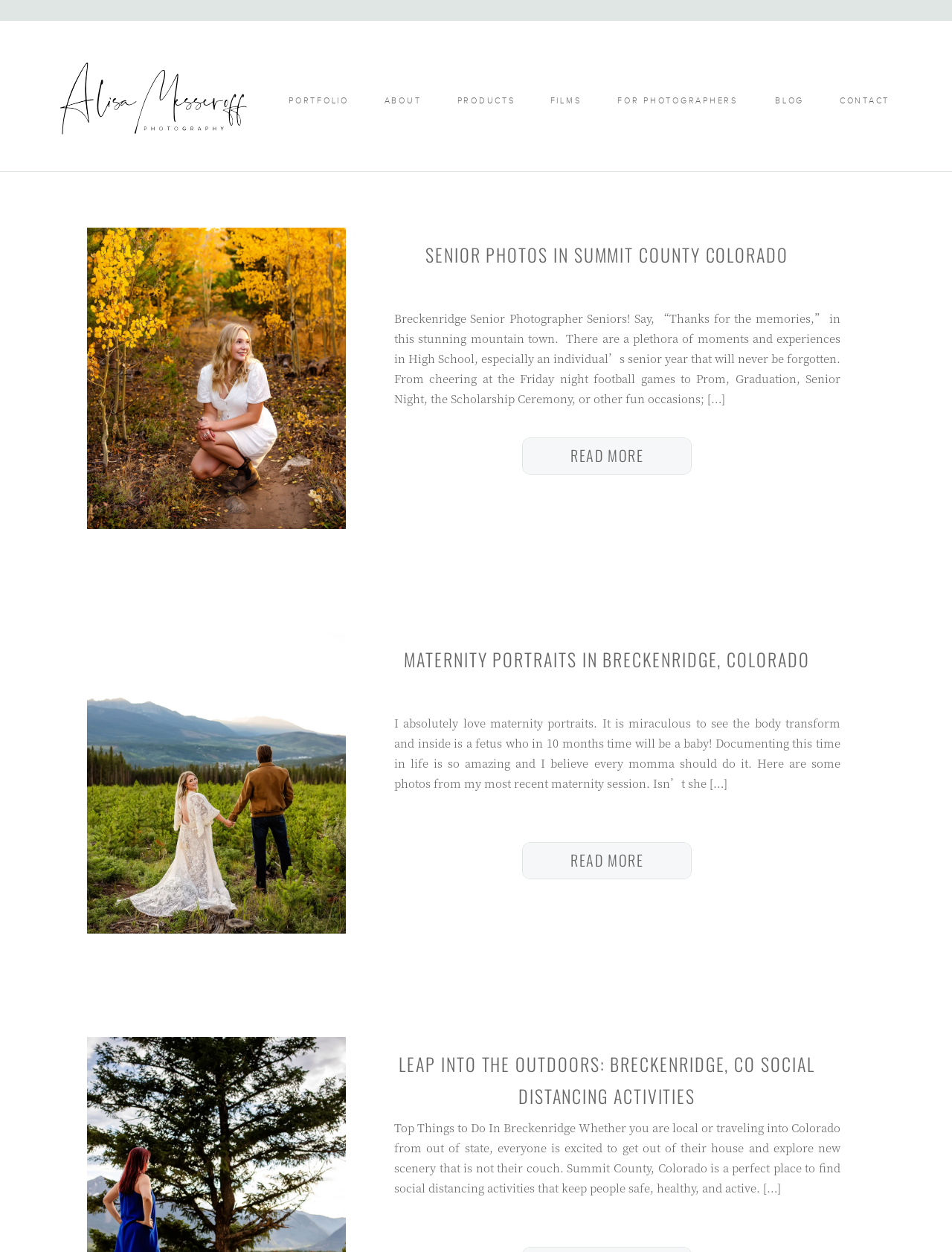Summarize the contents and layout of the webpage in detail.

This webpage is a blog from a photographer, Alisa Messeroff, featuring various articles and links to her photography services. At the top, there is a navigation menu with links to different sections of her website, including "About", "Portfolio", "Products", "Blog", "Contact", "For Photographers", and "Films". 

Below the navigation menu, there are three main articles. The first article is titled "Senior Photos in Summit County Colorado" and features a brief description of senior photography services in Breckenridge, Colorado. There is a "Read More" link at the bottom of the summary. 

To the left of the first article, there is a link to the same article, and below it, there is another link to a different article titled "Maternity Portraits in Breckenridge, Colorado". This article also has a brief summary and a "Read More" link. 

The third article is titled "Leap into the Outdoors: Breckenridge, CO Social Distancing Activities" and discusses outdoor activities in Breckenridge, Colorado. There is a "Read More" link at the bottom of the summary.